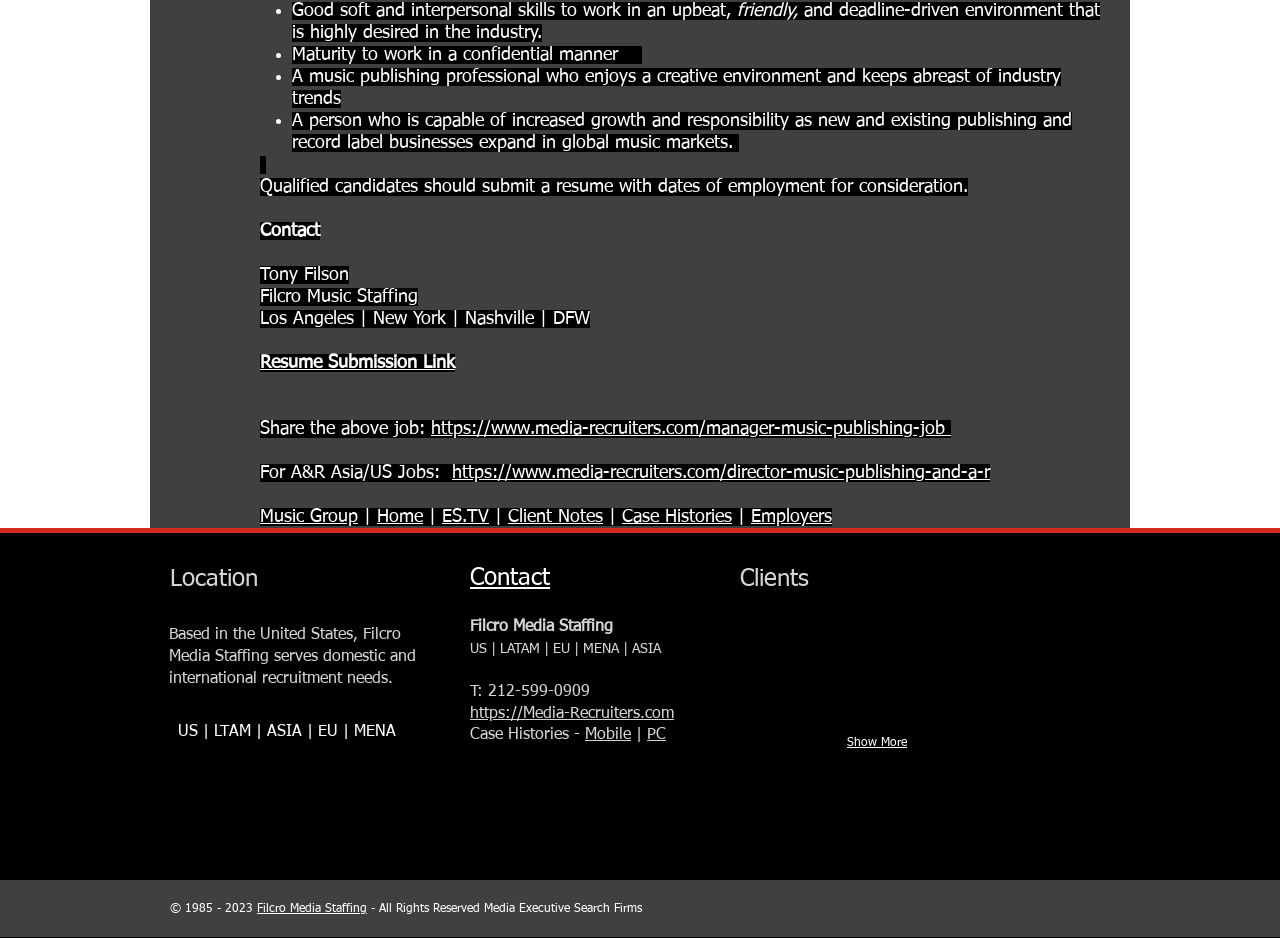Locate the bounding box coordinates of the clickable element to fulfill the following instruction: "Share the job". Provide the coordinates as four float numbers between 0 and 1 in the format [left, top, right, bottom].

[0.203, 0.448, 0.337, 0.467]